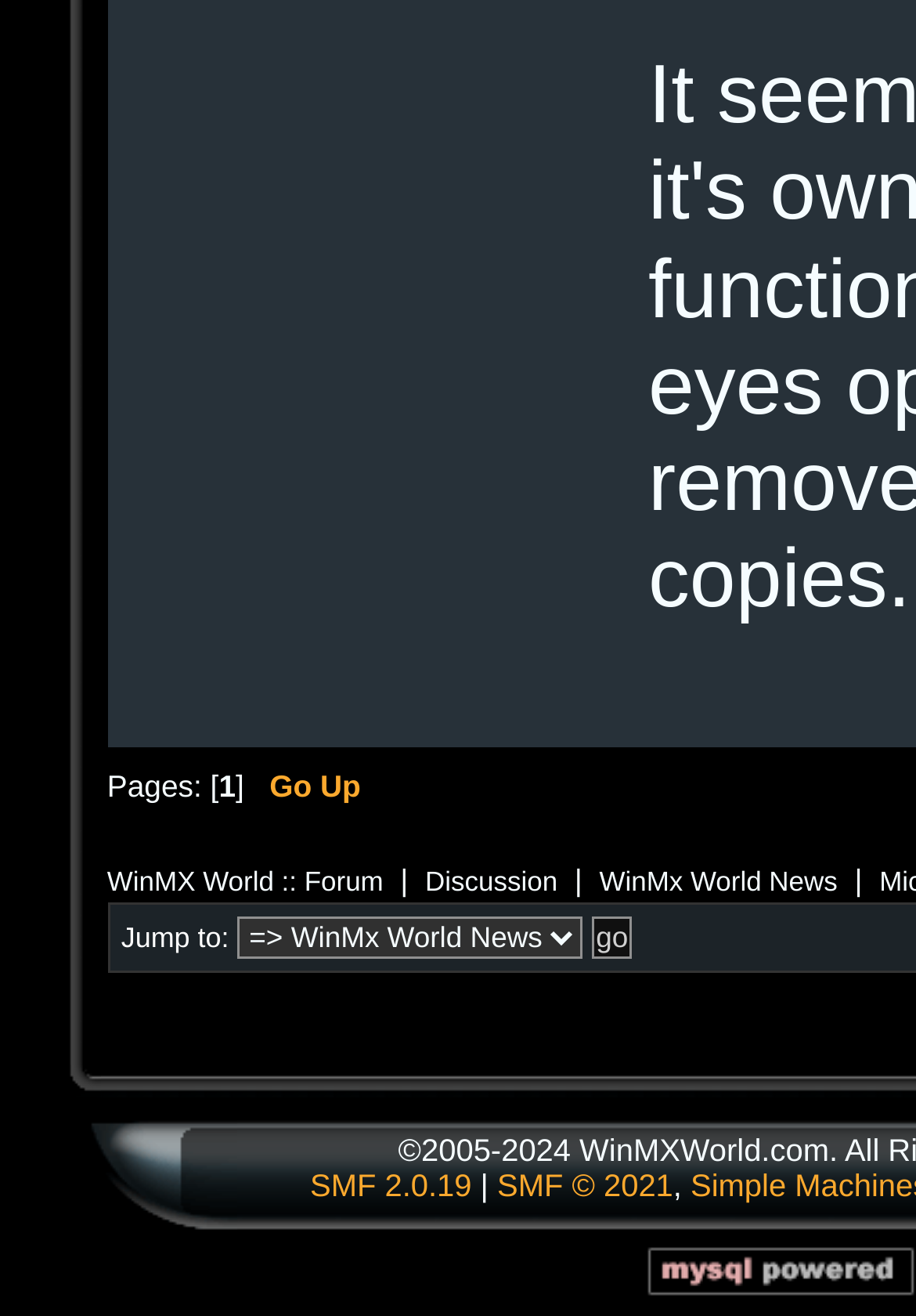Determine the bounding box of the UI element mentioned here: "WinMx World News". The coordinates must be in the format [left, top, right, bottom] with values ranging from 0 to 1.

[0.654, 0.658, 0.914, 0.681]